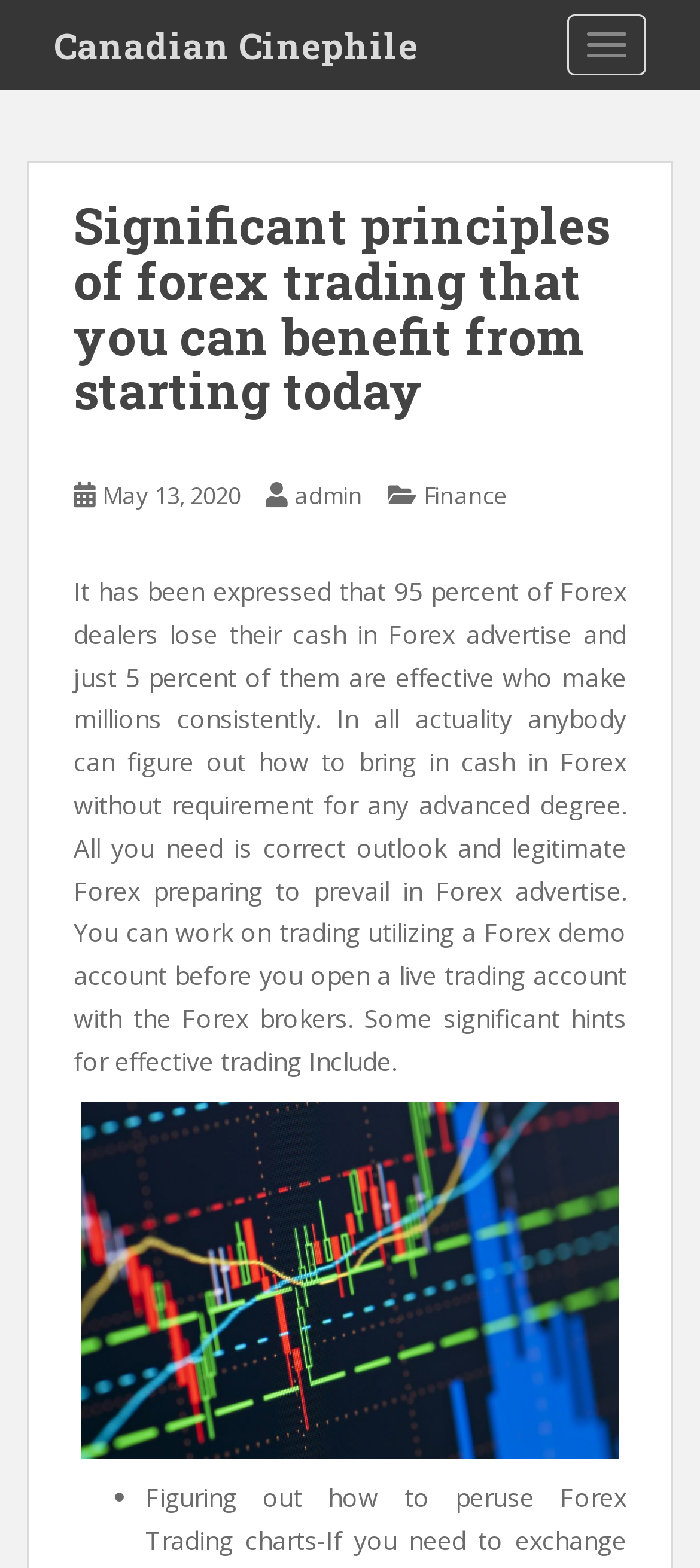What is the purpose of the button?
Please answer the question with a detailed response using the information from the screenshot.

I determined the purpose of the button by looking at its text, which is 'TOGGLE NAVIGATION'. This suggests that the button is used to toggle the navigation menu.